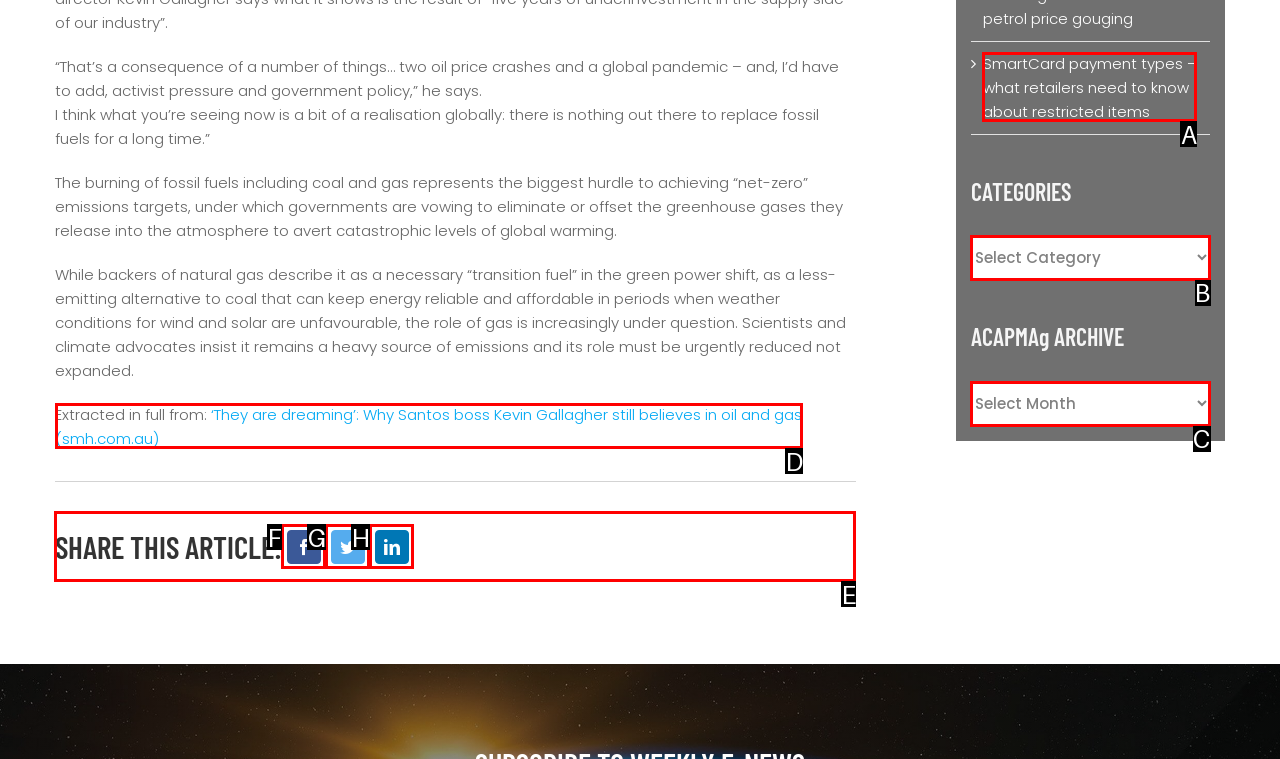Select the option I need to click to accomplish this task: Read the article about Santos boss Kevin Gallagher
Provide the letter of the selected choice from the given options.

D